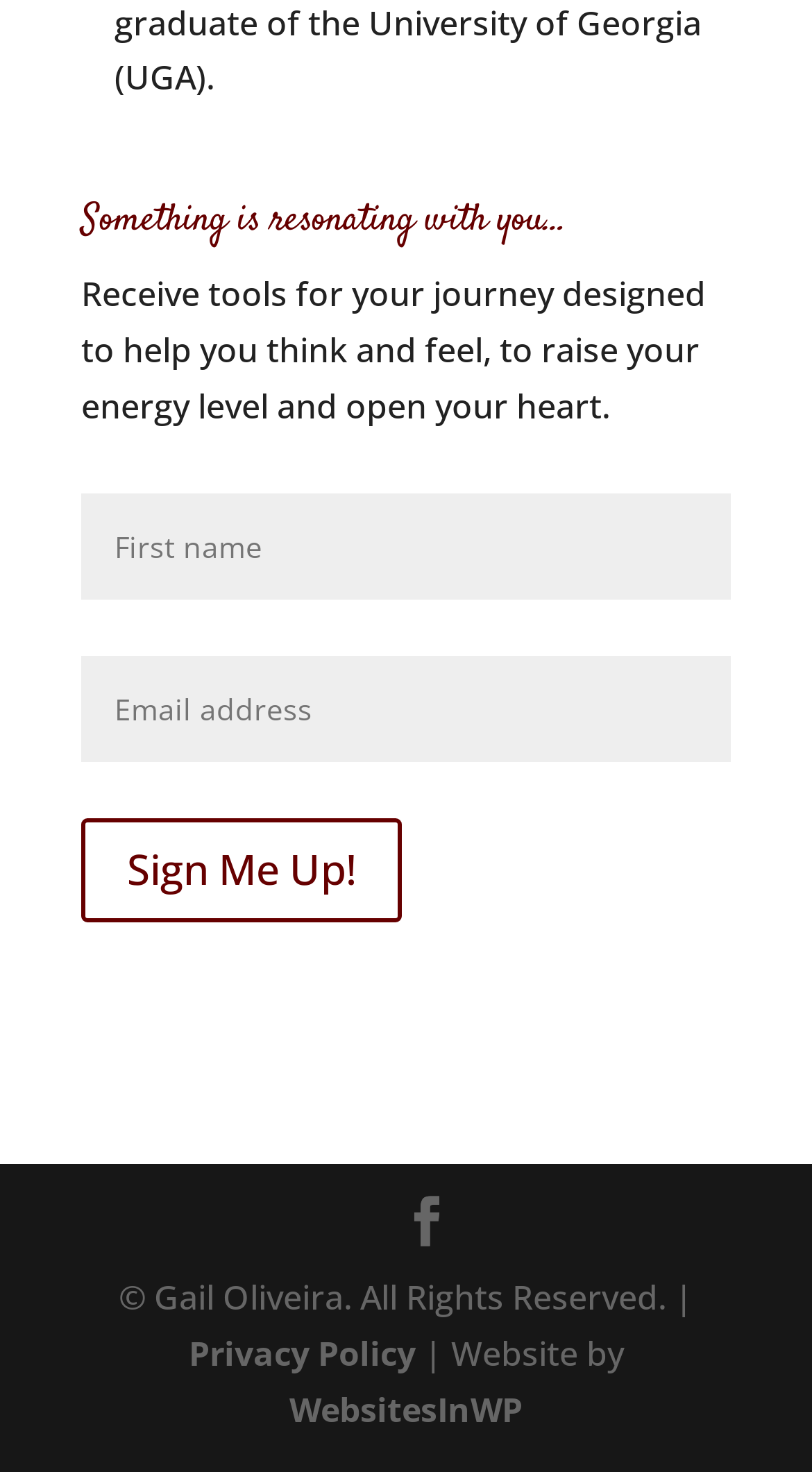Use the information in the screenshot to answer the question comprehensively: Who is the copyright holder?

The static text '© Gail Oliveira. All Rights Reserved.' indicates that Gail Oliveira is the copyright holder of the webpage's content.